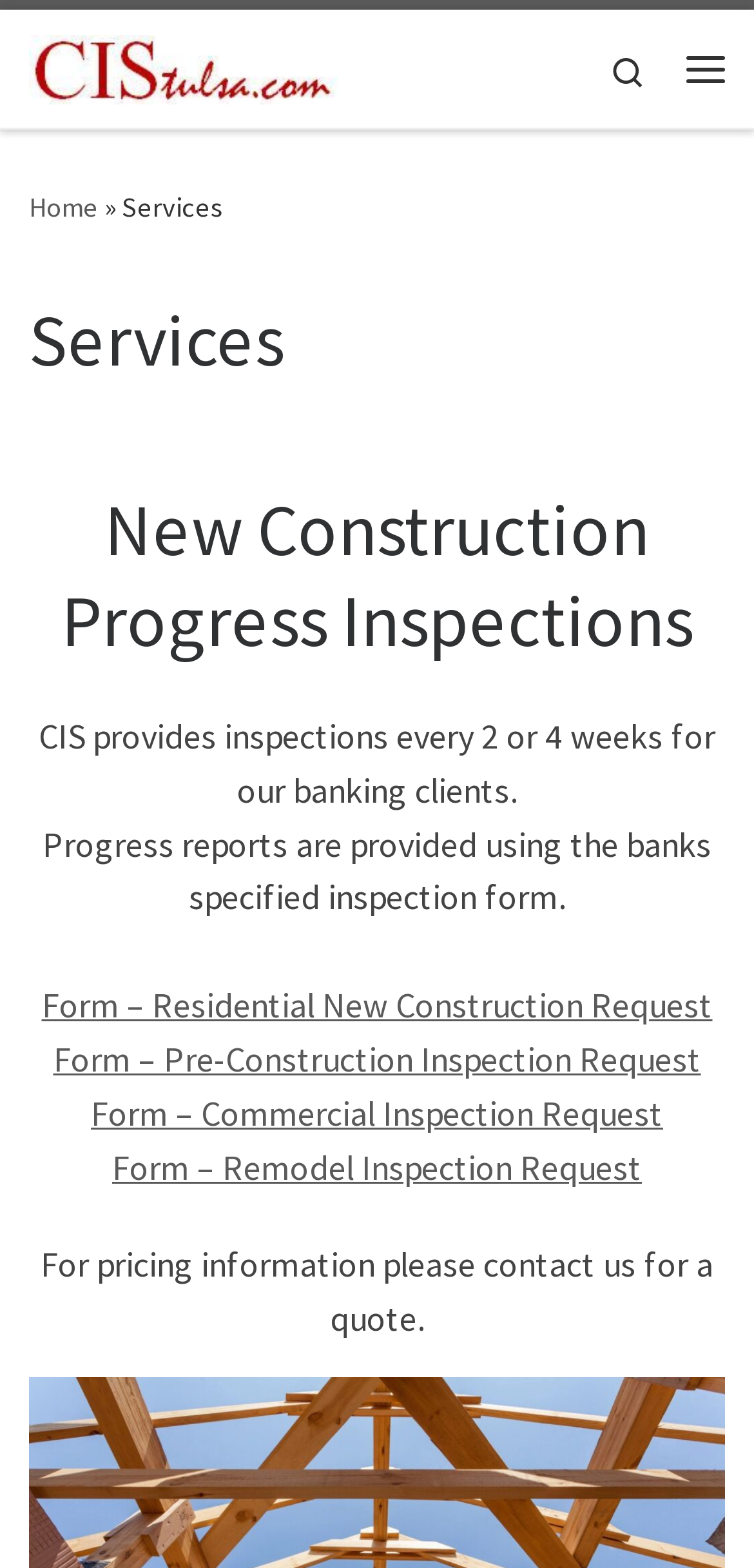Can you specify the bounding box coordinates of the area that needs to be clicked to fulfill the following instruction: "search on the website"?

[0.779, 0.006, 0.885, 0.081]